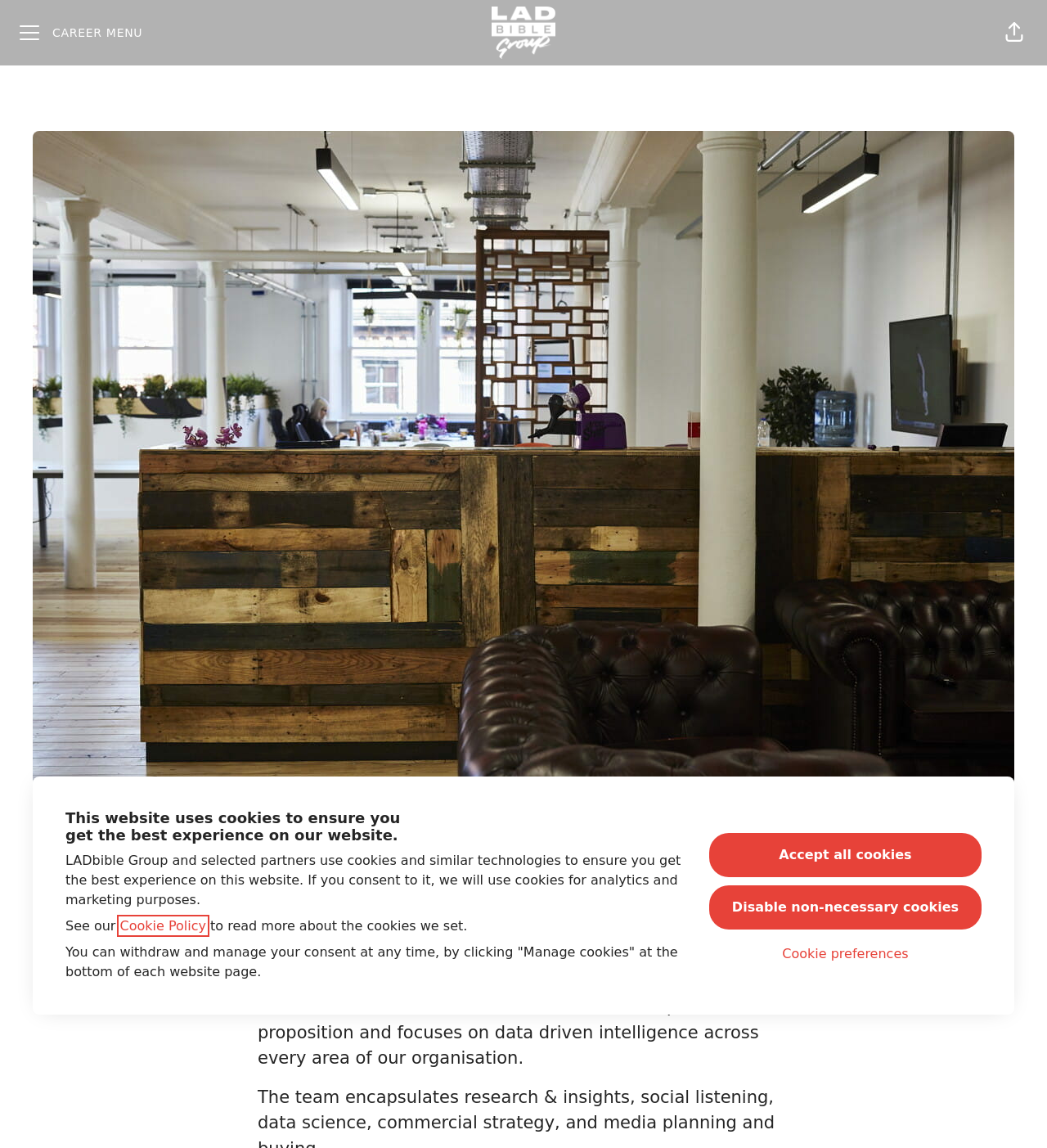Write a detailed summary of the webpage.

The webpage is about the Data, Intelligence, and Planning department of LADbible Group. At the top of the page, there is a header section with a career menu button on the left and a share page button on the right. Below the header, there is a carousel region that takes up most of the page's width, but its content is not immediately clear.

In the top-right corner of the page, there is a dialog box with a heading that informs users about the website's use of cookies. Below the heading, there is a paragraph of text explaining the use of cookies and a link to the Cookie Policy. The dialog box also contains three buttons: Accept all cookies, Disable non-necessary cookies, and Cookie preferences.

On the left side of the page, below the dialog box, there is a heading that reads "Data, Intelligence and Planning". Below the heading, there is a paragraph of text that describes the department, stating that it was formed in July 2020 to centralize the company's unique data proposition and focus on data-driven intelligence across the organization.

There are no images on the page except for a small icon associated with the LADbible Group career site link in the header section.